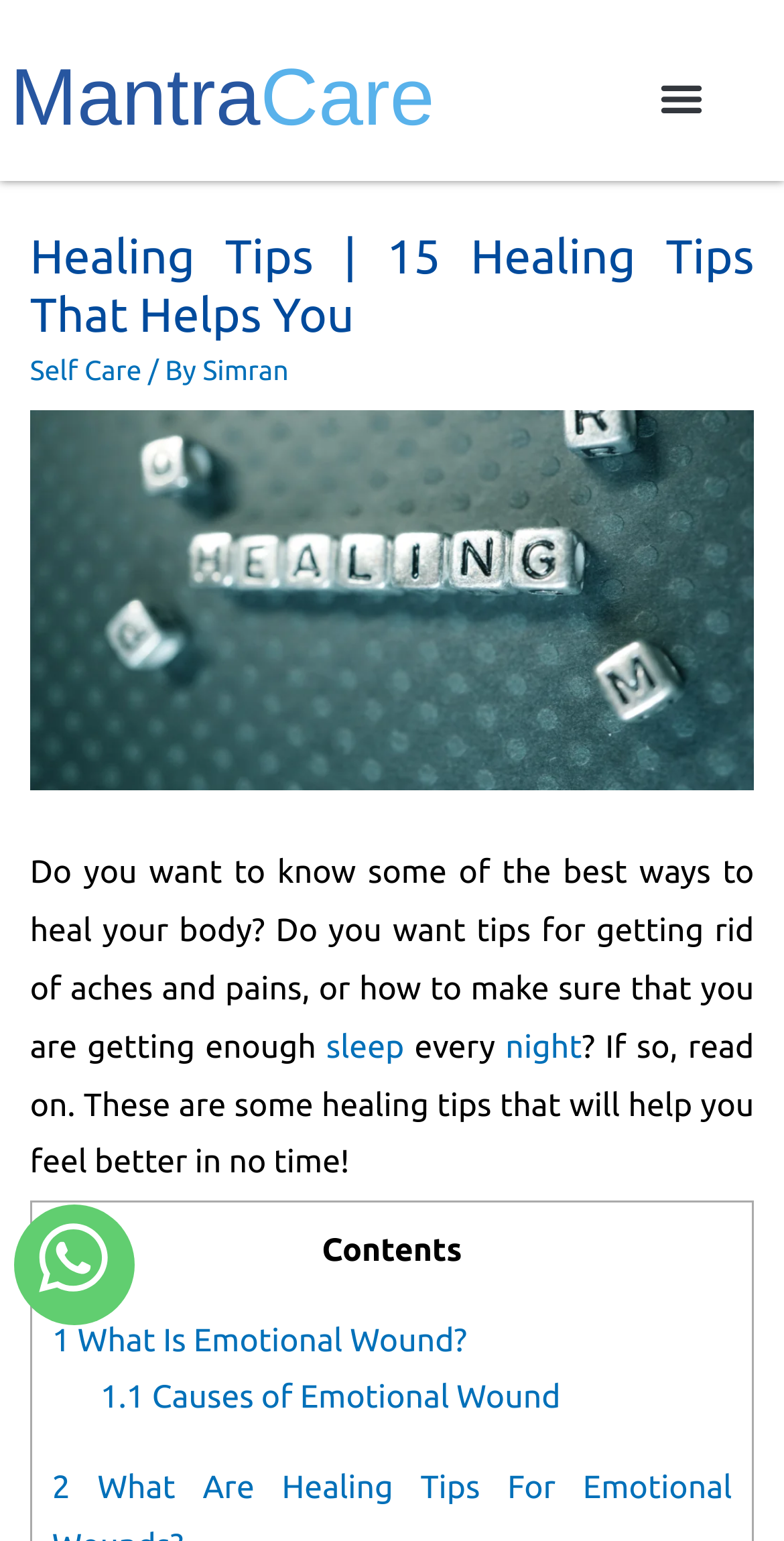Determine the bounding box for the described UI element: "Simran".

[0.258, 0.229, 0.368, 0.25]